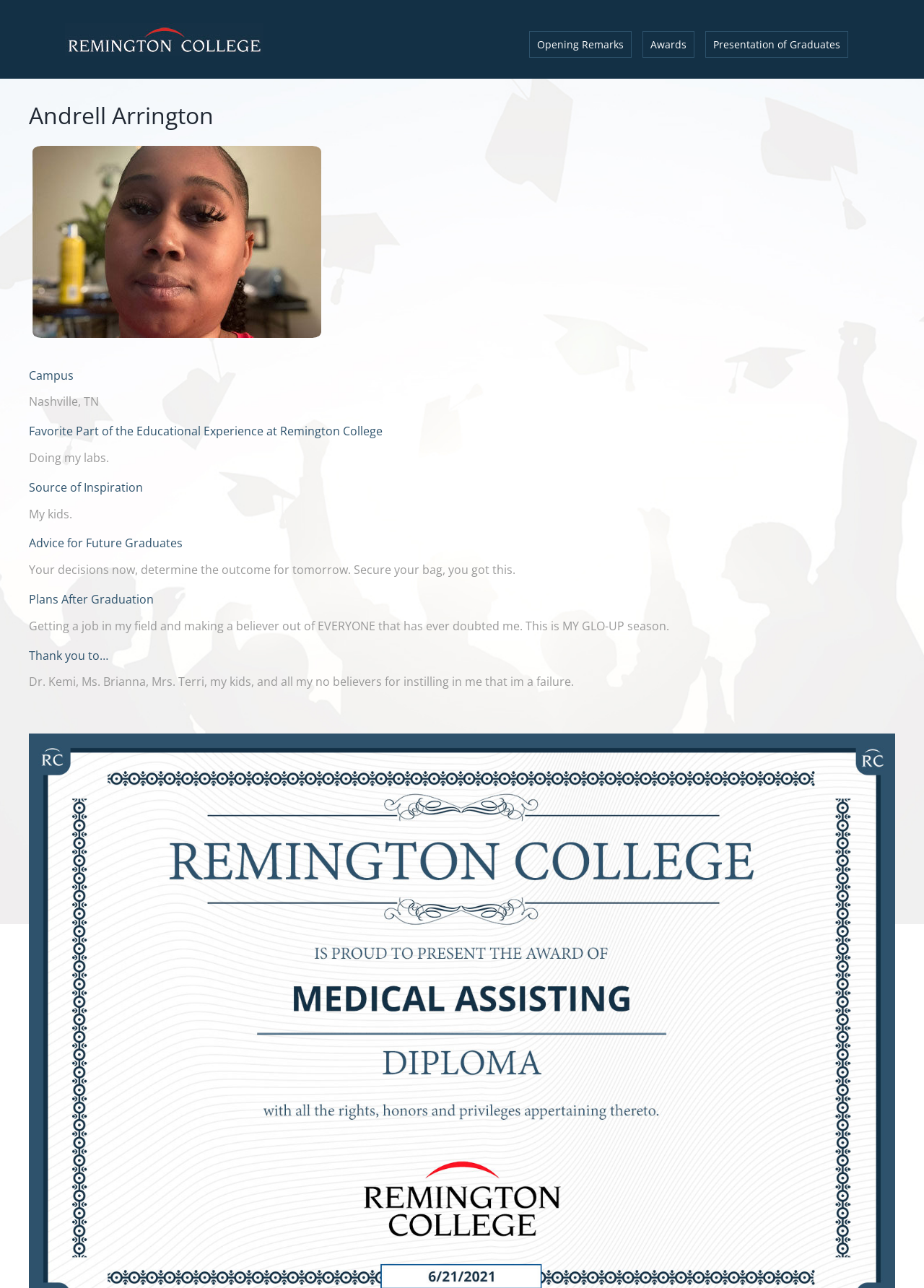What is the source of inspiration for the graduate?
Based on the image, answer the question with a single word or brief phrase.

My kids